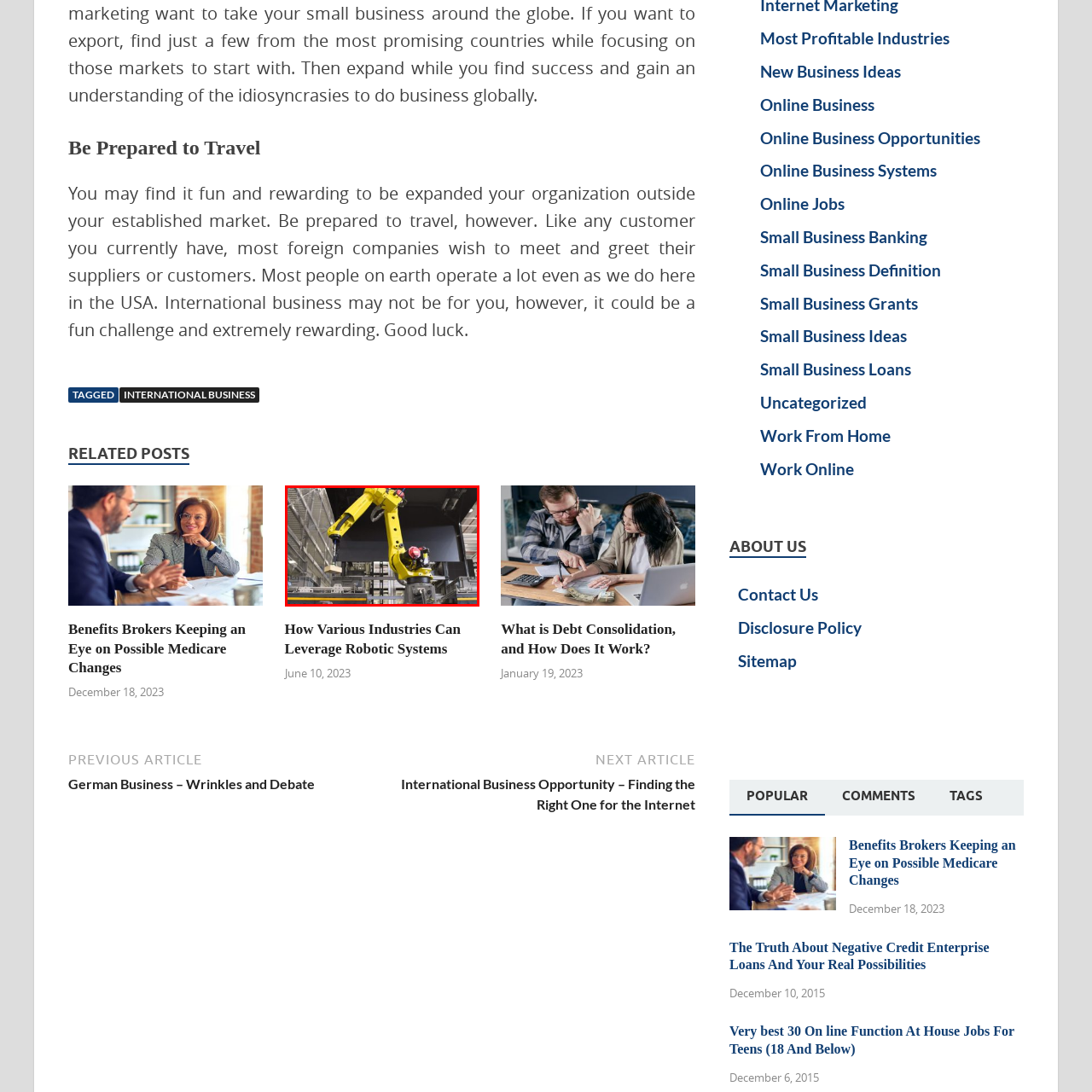Describe the features and objects visible in the red-framed section of the image in detail.

The image features a modern industrial robotic arm, prominently displayed in a manufacturing setting. The robot is bright yellow, showcasing its advanced technology and precision engineering, with articulated joints allowing for dexterous movements. It appears to be in the process of handling or manipulating an object, as suggested by the item held in its grip. The backdrop hints at a large-scale operation, with various machinery and equipment visible, emphasizing the environment of automation and high-tech production. This visual representation encapsulates the increasing role of robotic systems in various industries, highlighting efficiency and innovation in contemporary manufacturing processes.